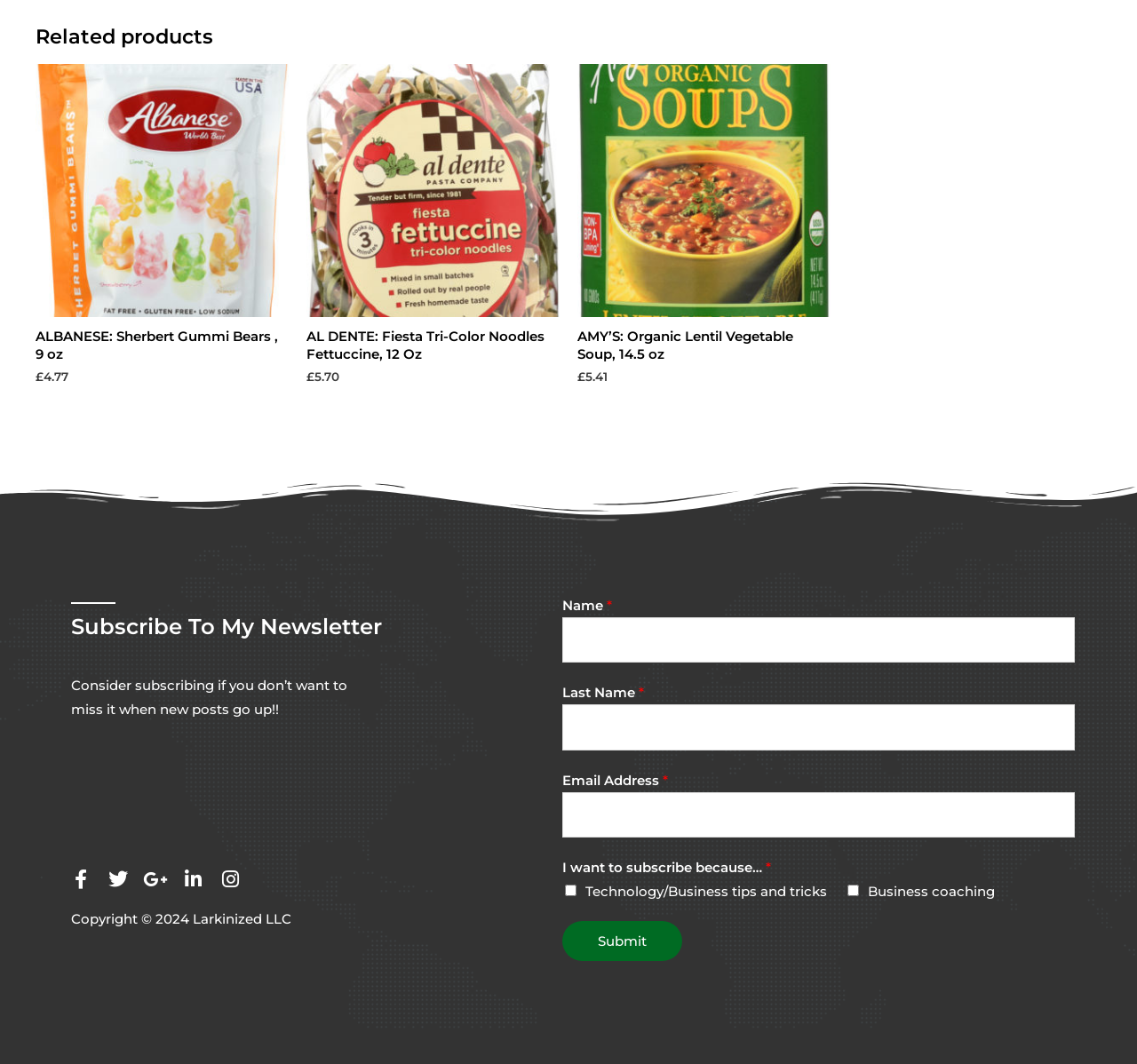What is the copyright year of Larkinized LLC?
Please utilize the information in the image to give a detailed response to the question.

I found the copyright year by looking at the StaticText element with the text 'Copyright © 2024 Larkinized LLC'.